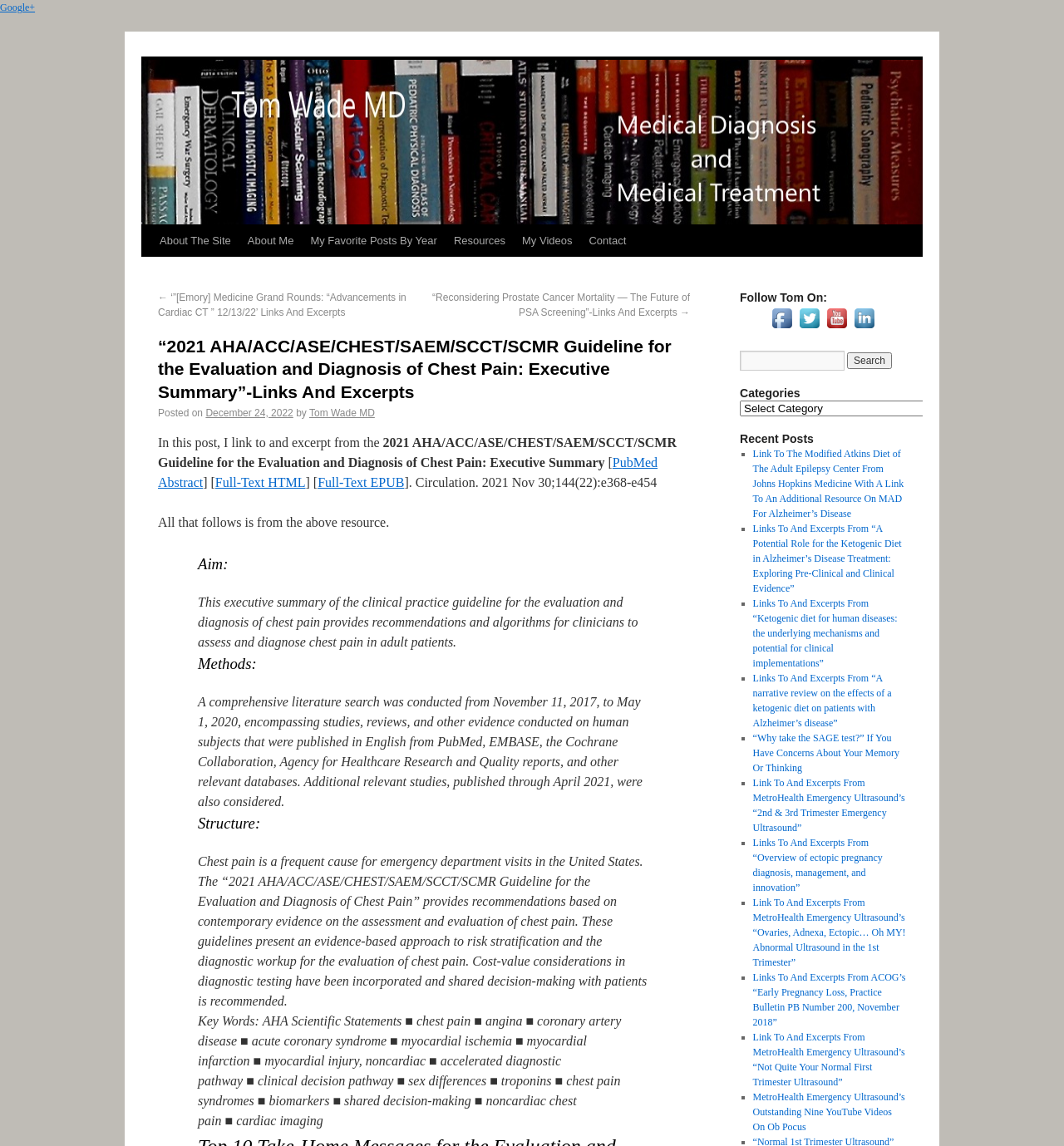Please respond to the question using a single word or phrase:
What is the title of the post?

2021 AHA/ACC/ASE/CHEST/SAEM/SCCT/SCMR Guideline for the Evaluation and Diagnosis of Chest Pain: Executive Summary